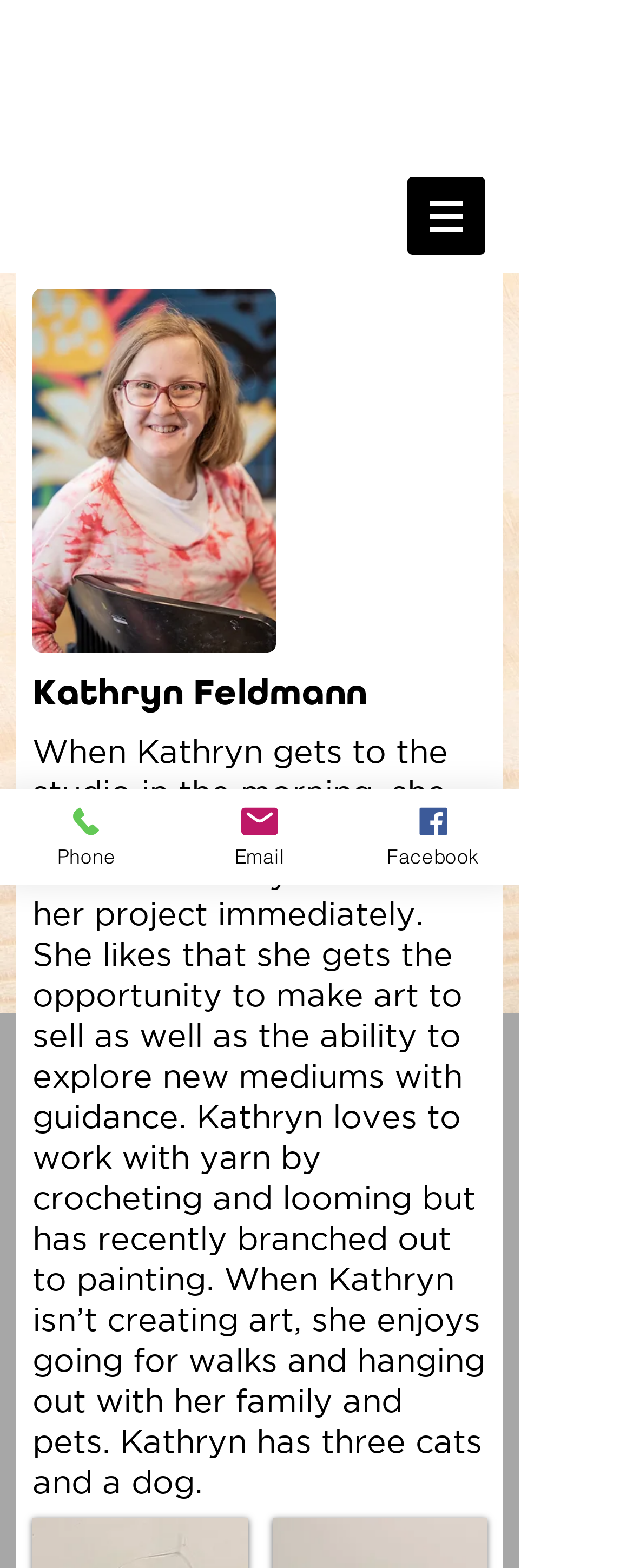Offer an extensive depiction of the webpage and its key elements.

The webpage is about Kathryn Feldmann, an artist, and her studio, insideoutstudio. At the top of the page, there is a navigation menu labeled "Site" with a button that has a popup menu. The button is accompanied by a small image. 

Below the navigation menu, there is a large image of Kathryn Feldmann, taking up about half of the page's width. Next to the image, there is a heading with her name, "Kathryn Feldmann". 

Underneath the heading, there is a paragraph of text that describes Kathryn's artistic process, her interests, and her hobbies. The text is quite detailed, mentioning her love for working with yarn, painting, and spending time with her family and pets.

On the left side of the page, there are three links: "Phone", "Email", and "Facebook". Each link has a small image next to it. The links are stacked vertically, with "Phone" at the top, "Email" in the middle, and "Facebook" at the bottom.